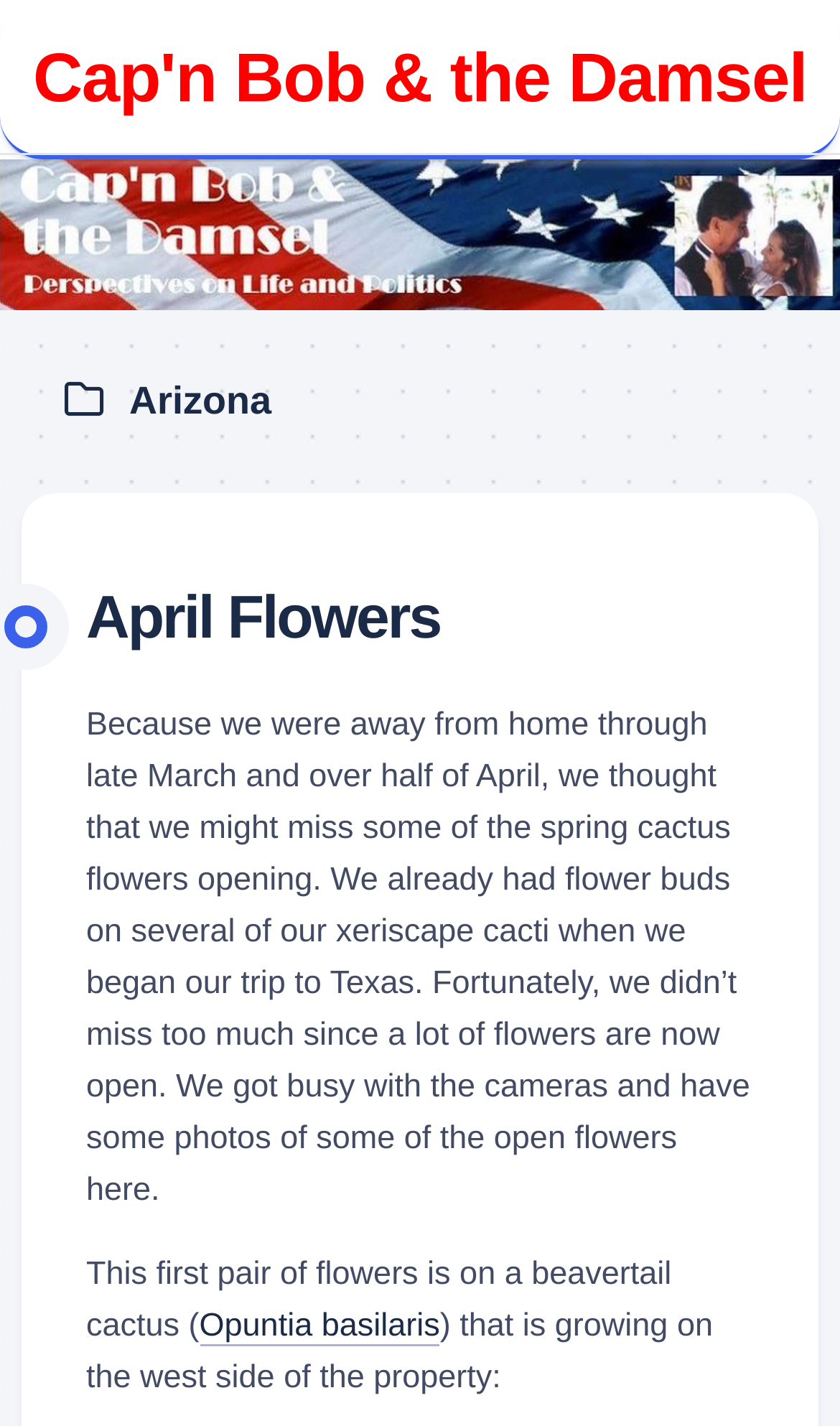What is the name of the article author?
Based on the screenshot, answer the question with a single word or phrase.

Not mentioned